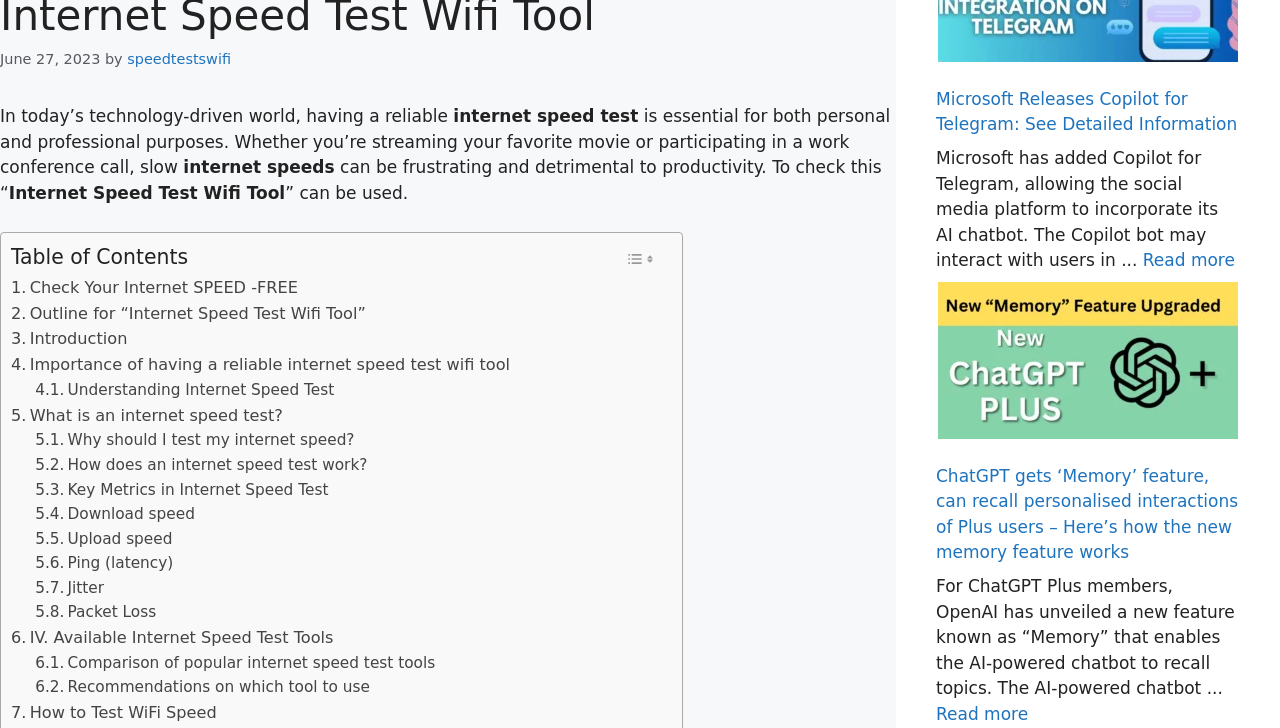Identify the bounding box coordinates for the UI element mentioned here: "Understanding Internet Speed Test". Provide the coordinates as four float values between 0 and 1, i.e., [left, top, right, bottom].

[0.028, 0.519, 0.261, 0.553]